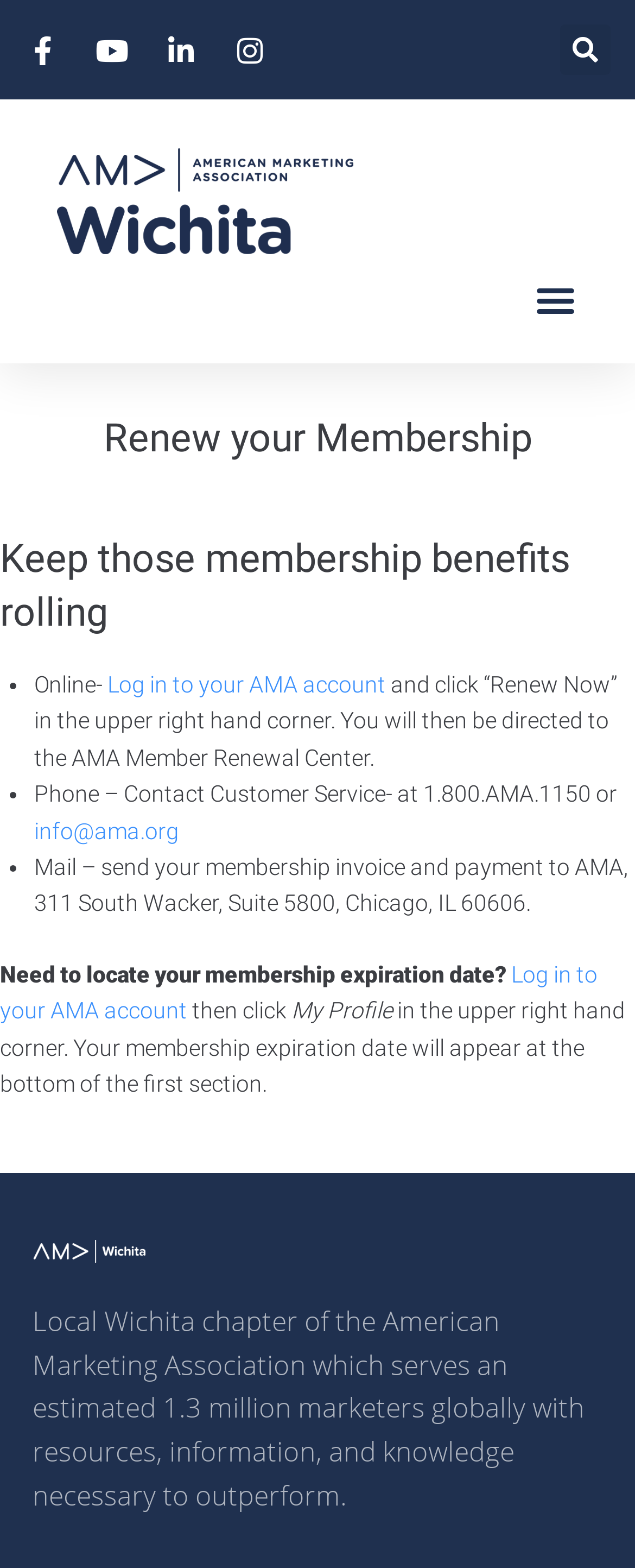Create an in-depth description of the webpage, covering main sections.

The webpage is about renewing membership for the American Marketing Association (AMA) Wichita chapter. At the top right corner, there is a search bar with a "Search" button. Below it, there are four links aligned horizontally. On the top left corner, there is a "Menu Toggle" button.

The main content of the webpage is divided into sections. The first section has a heading "Renew your Membership" followed by a subheading "Keep those membership benefits rolling". Below the subheading, there are three bullet points with instructions on how to renew membership. The first bullet point instructs users to log in to their AMA account and click "Renew Now" in the upper right hand corner. The second bullet point provides a phone number to contact Customer Service, and the third bullet point provides a mailing address to send membership invoices and payments.

Below the instructions, there is a section that asks users if they need to locate their membership expiration date. It provides a link to log in to their AMA account, where they can find their membership expiration date at the bottom of the "My Profile" section.

At the bottom of the webpage, there is a link and a paragraph of text that describes the AMA Wichita chapter as a local chapter of the American Marketing Association, serving an estimated 1.3 million marketers globally with resources, information, and knowledge necessary to outperform.